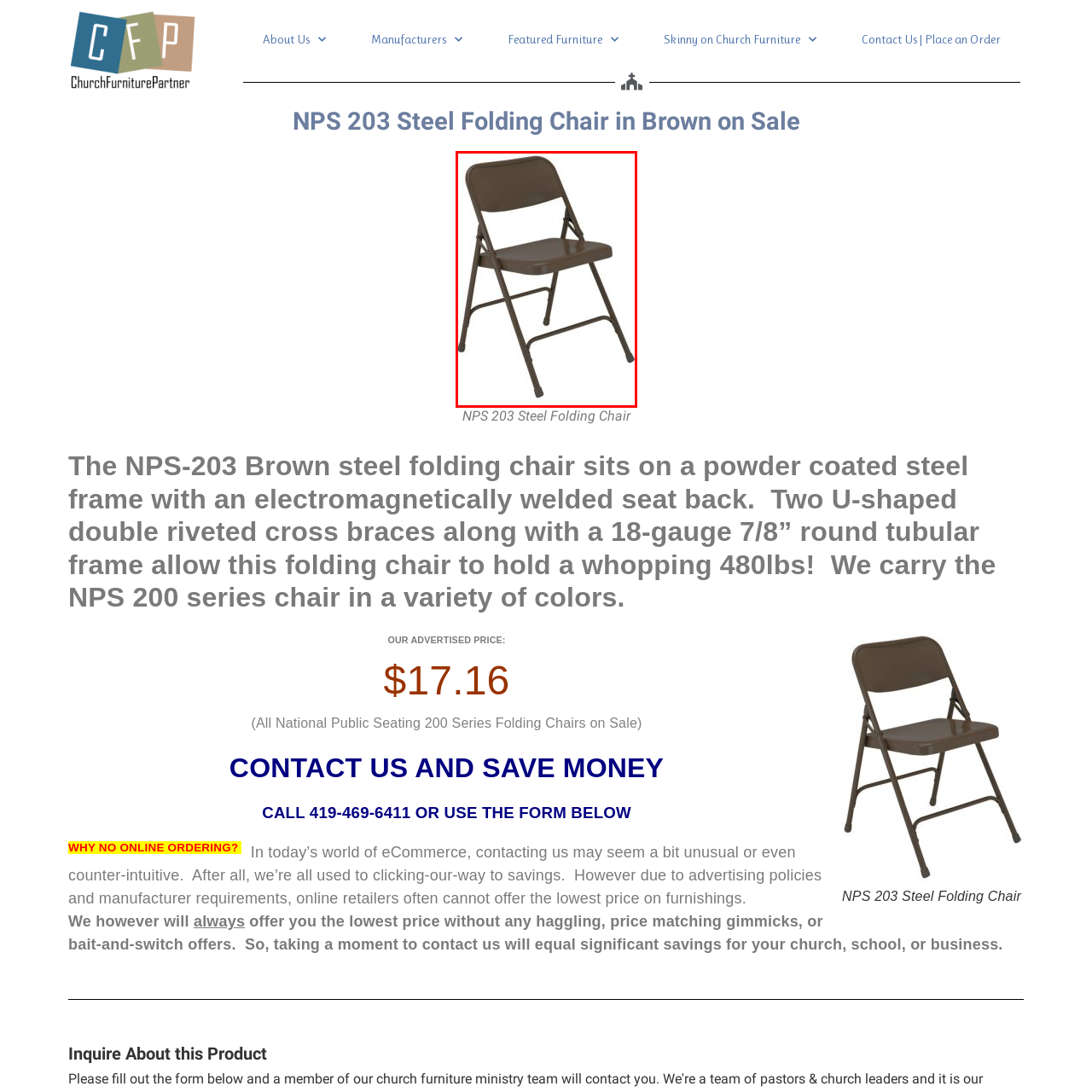Check the section outlined in red, What is the shape of the chair's cross braces? Please reply with a single word or phrase.

U-shaped